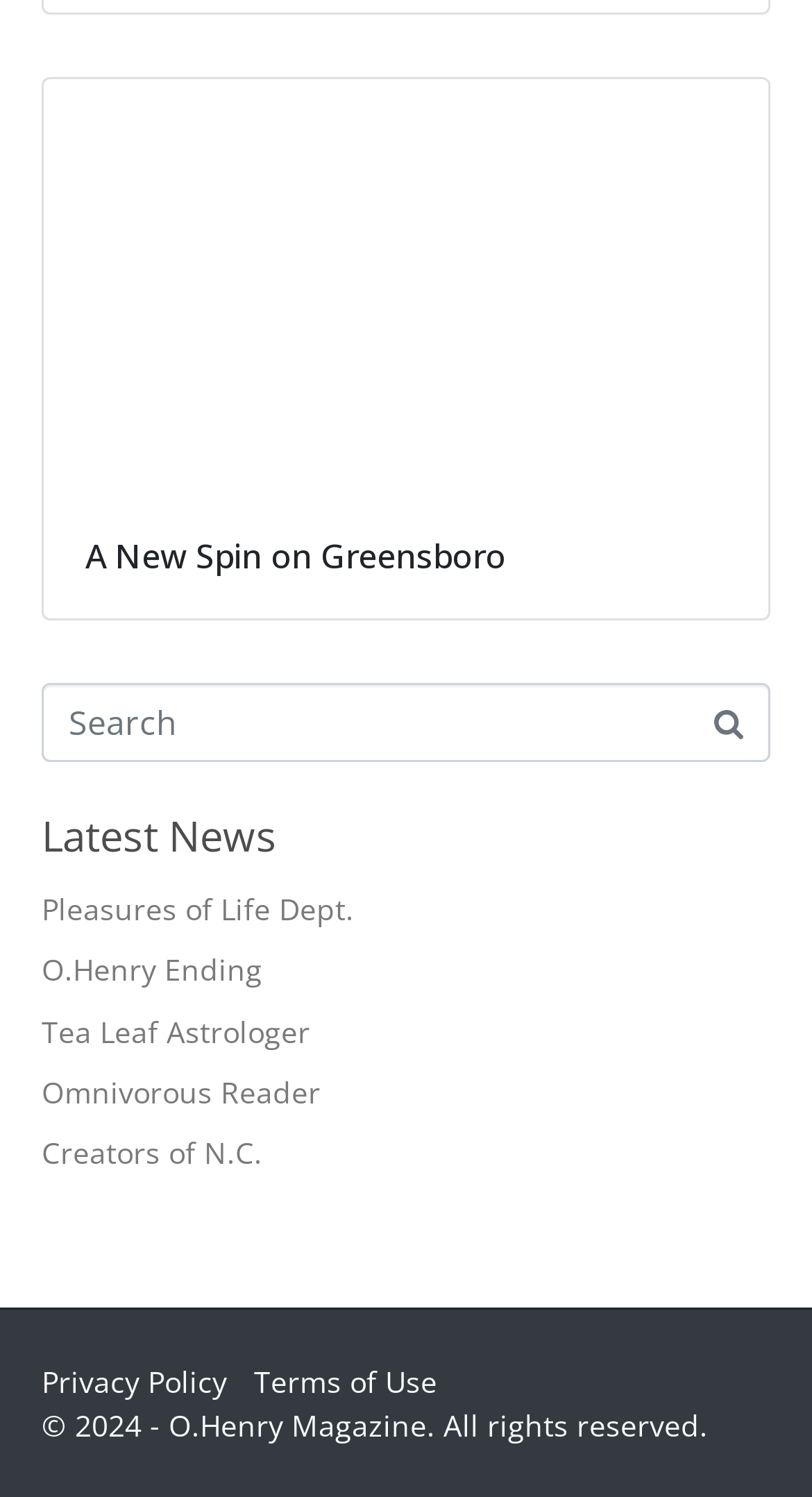Predict the bounding box coordinates of the area that should be clicked to accomplish the following instruction: "search for something". The bounding box coordinates should consist of four float numbers between 0 and 1, i.e., [left, top, right, bottom].

[0.051, 0.456, 0.949, 0.509]